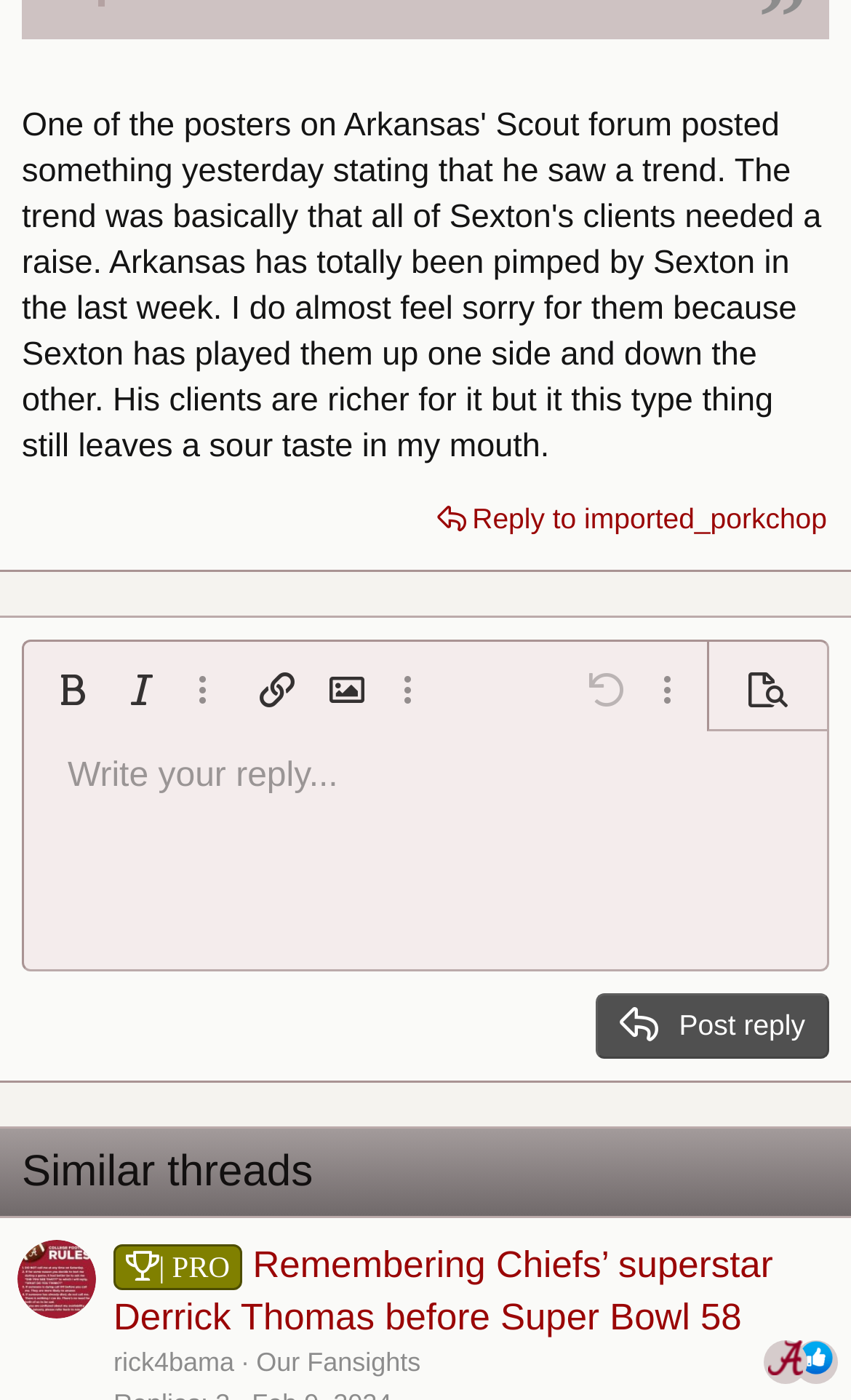How many buttons are in the footer?
Use the information from the screenshot to give a comprehensive response to the question.

I counted the buttons in the footer section, which are 'Reply to imported_porkchop' and 'Post reply'.